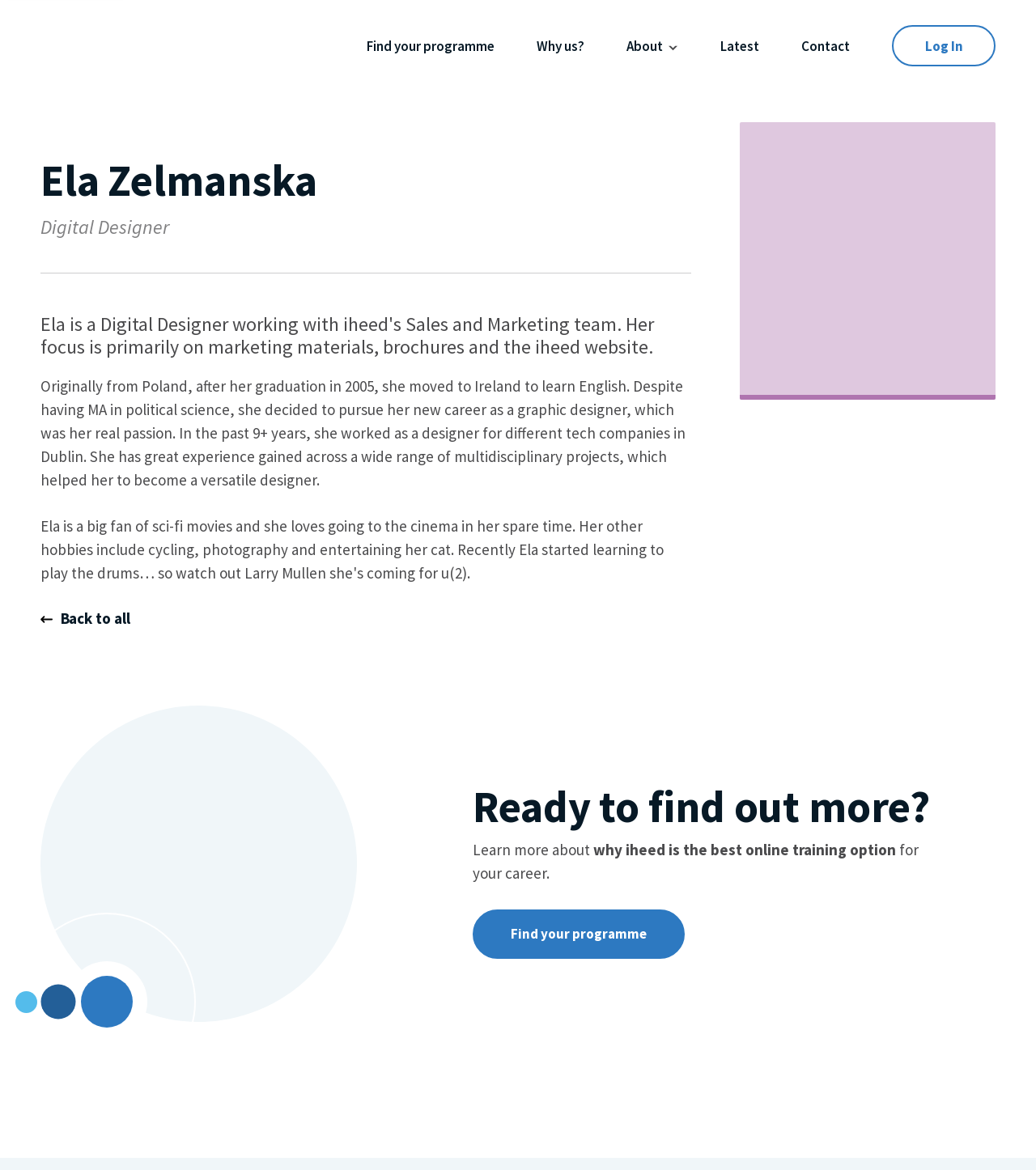Provide the bounding box coordinates for the specified HTML element described in this description: "Log In". The coordinates should be four float numbers ranging from 0 to 1, in the format [left, top, right, bottom].

[0.861, 0.021, 0.961, 0.057]